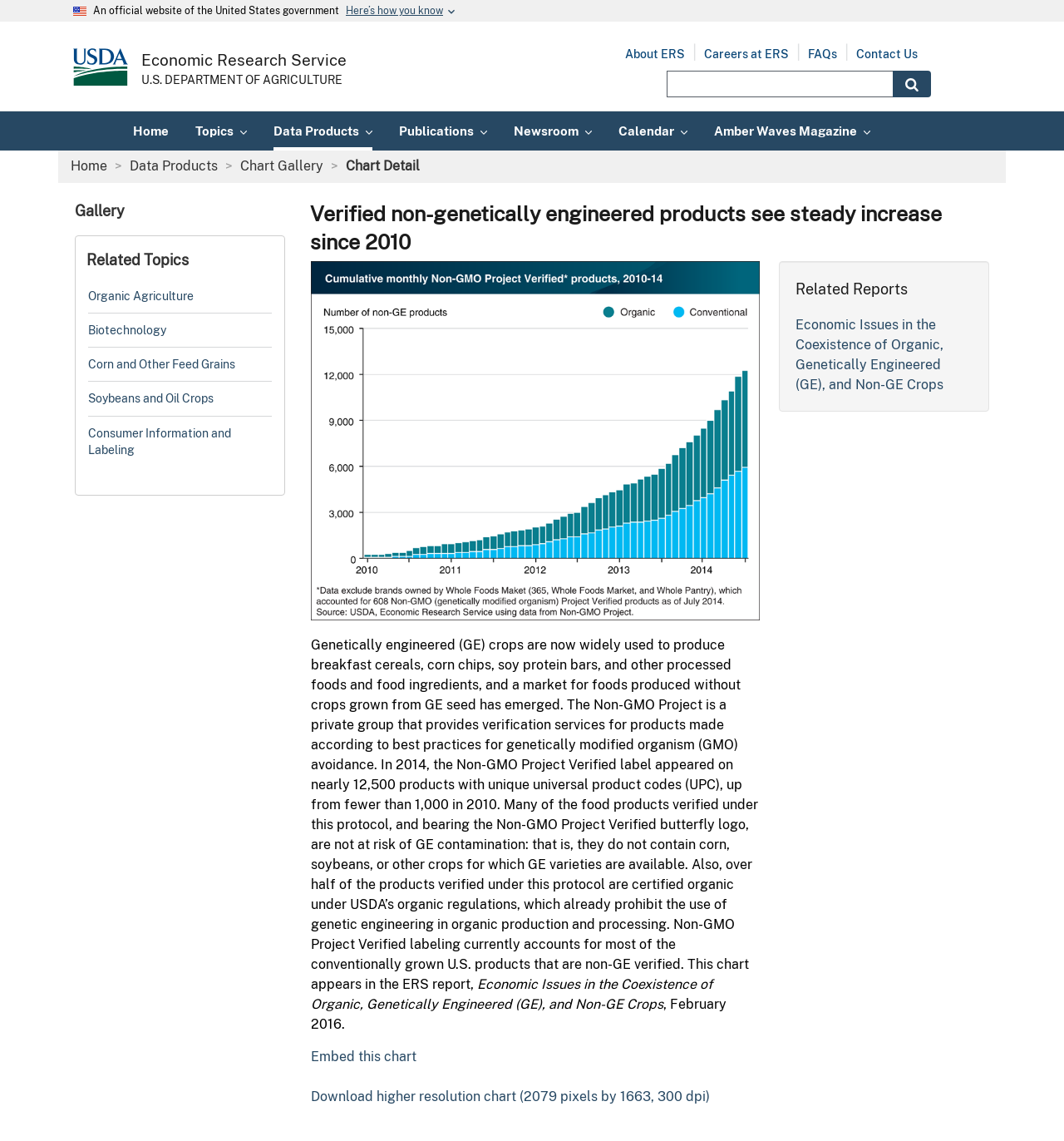Identify the bounding box of the UI element described as follows: "Here’s how you know". Provide the coordinates as four float numbers in the range of 0 to 1 [left, top, right, bottom].

[0.325, 0.004, 0.416, 0.015]